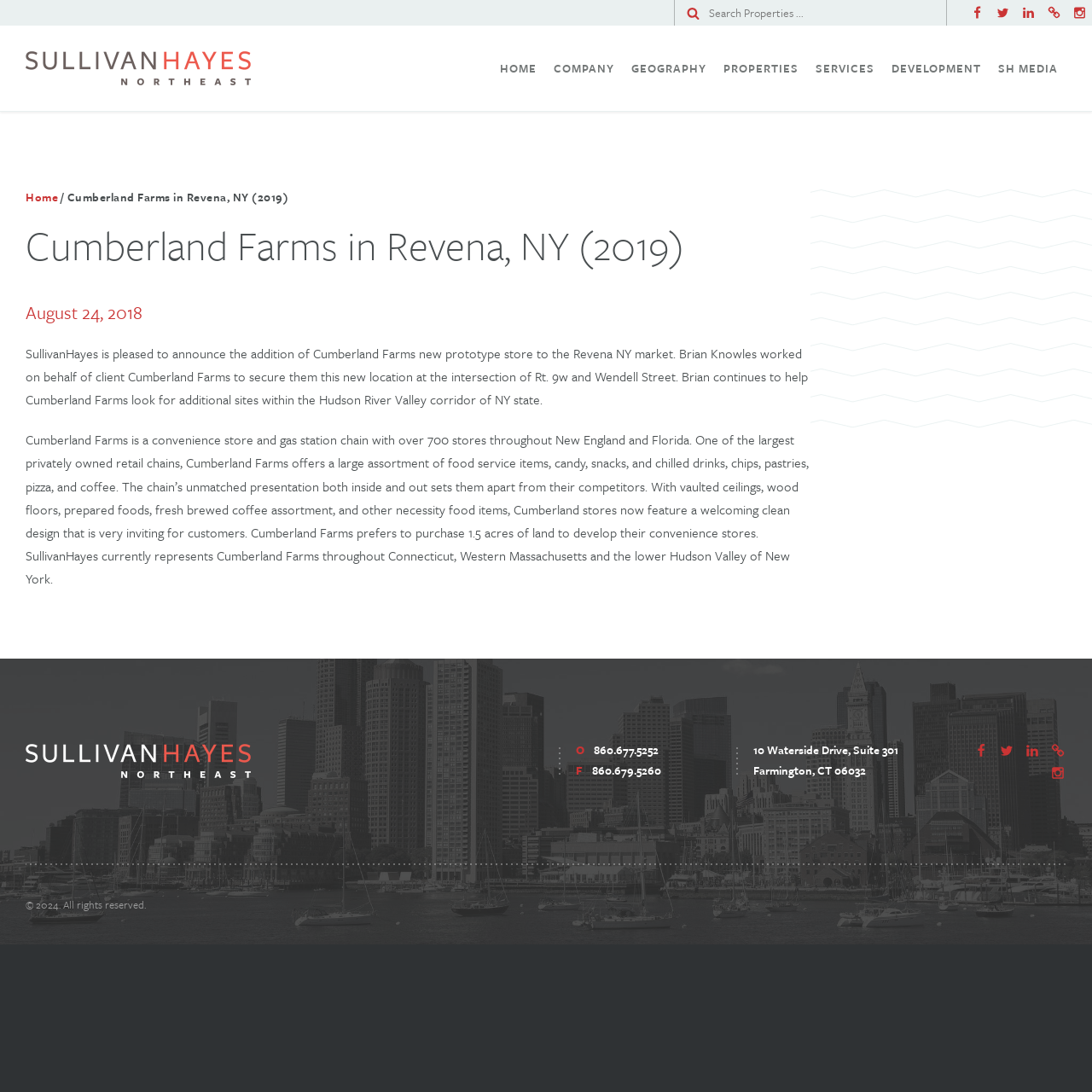How many acres of land does Cumberland Farms prefer to purchase for their convenience stores?
Using the details shown in the screenshot, provide a comprehensive answer to the question.

According to the webpage, Cumberland Farms prefers to purchase 1.5 acres of land to develop their convenience stores. This information is found in the paragraph that describes the chain's preferences.